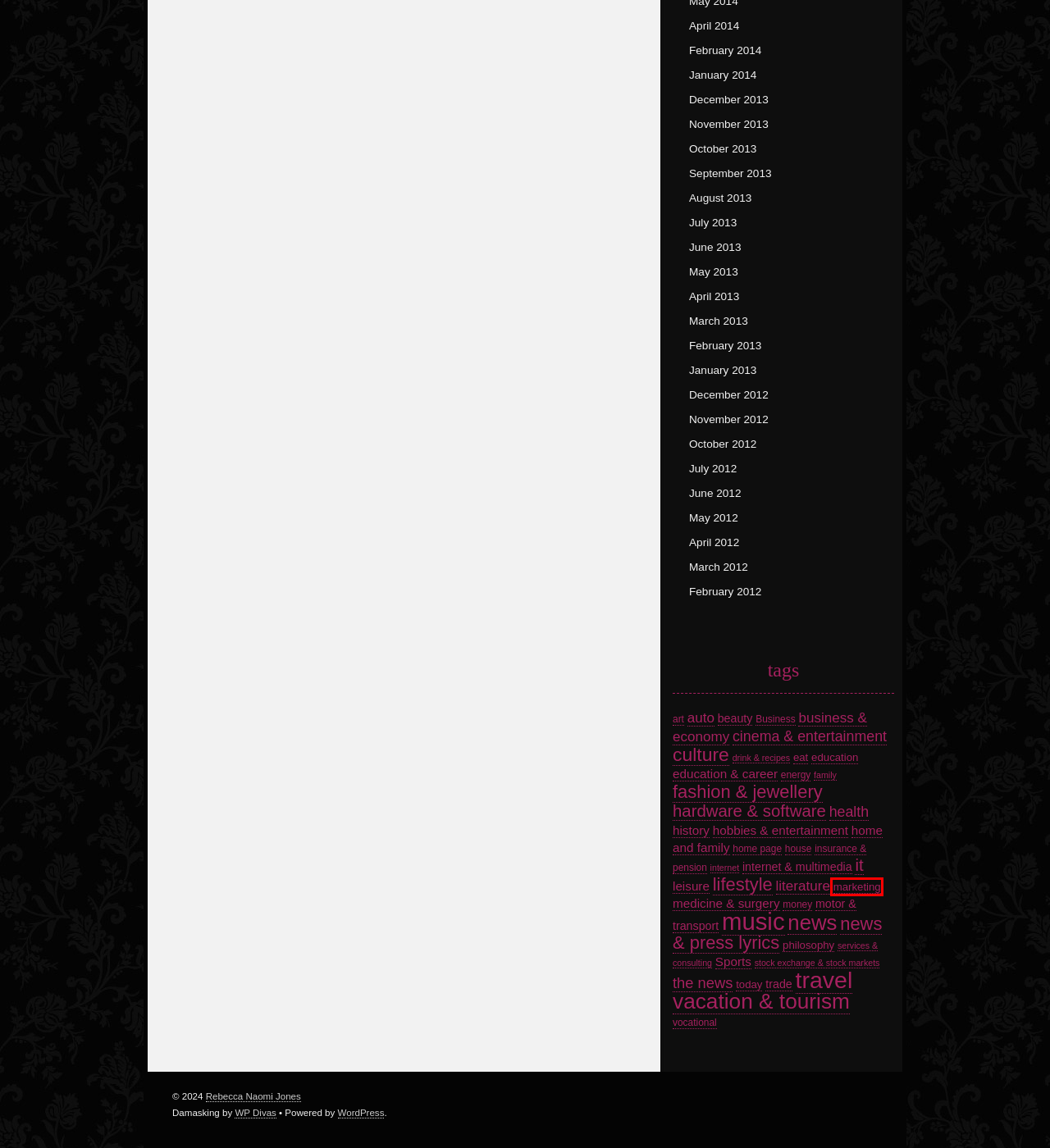You have a screenshot of a webpage, and a red bounding box highlights an element. Select the webpage description that best fits the new page after clicking the element within the bounding box. Options are:
A. services & consulting | Rebecca Naomi Jones
B. insurance & pension | Rebecca Naomi Jones
C. cinema & entertainment | Rebecca Naomi Jones
D. January, 2014 | Rebecca Naomi Jones
E. today | Rebecca Naomi Jones
F. marketing | Rebecca Naomi Jones
G. home page | Rebecca Naomi Jones
H. internet | Rebecca Naomi Jones

F